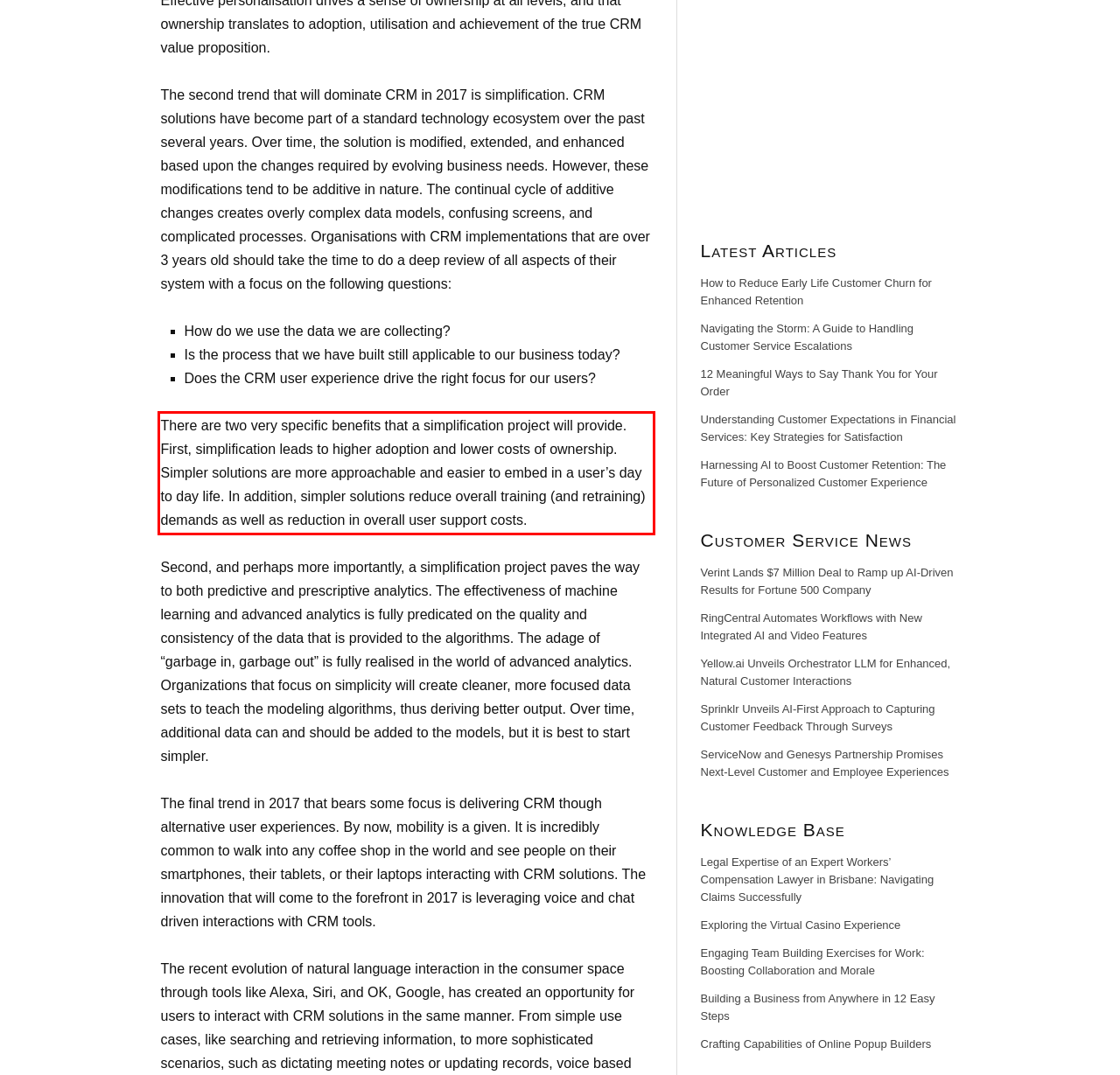Identify and extract the text within the red rectangle in the screenshot of the webpage.

There are two very specific benefits that a simplification project will provide. First, simplification leads to higher adoption and lower costs of ownership. Simpler solutions are more approachable and easier to embed in a user’s day to day life. In addition, simpler solutions reduce overall training (and retraining) demands as well as reduction in overall user support costs.